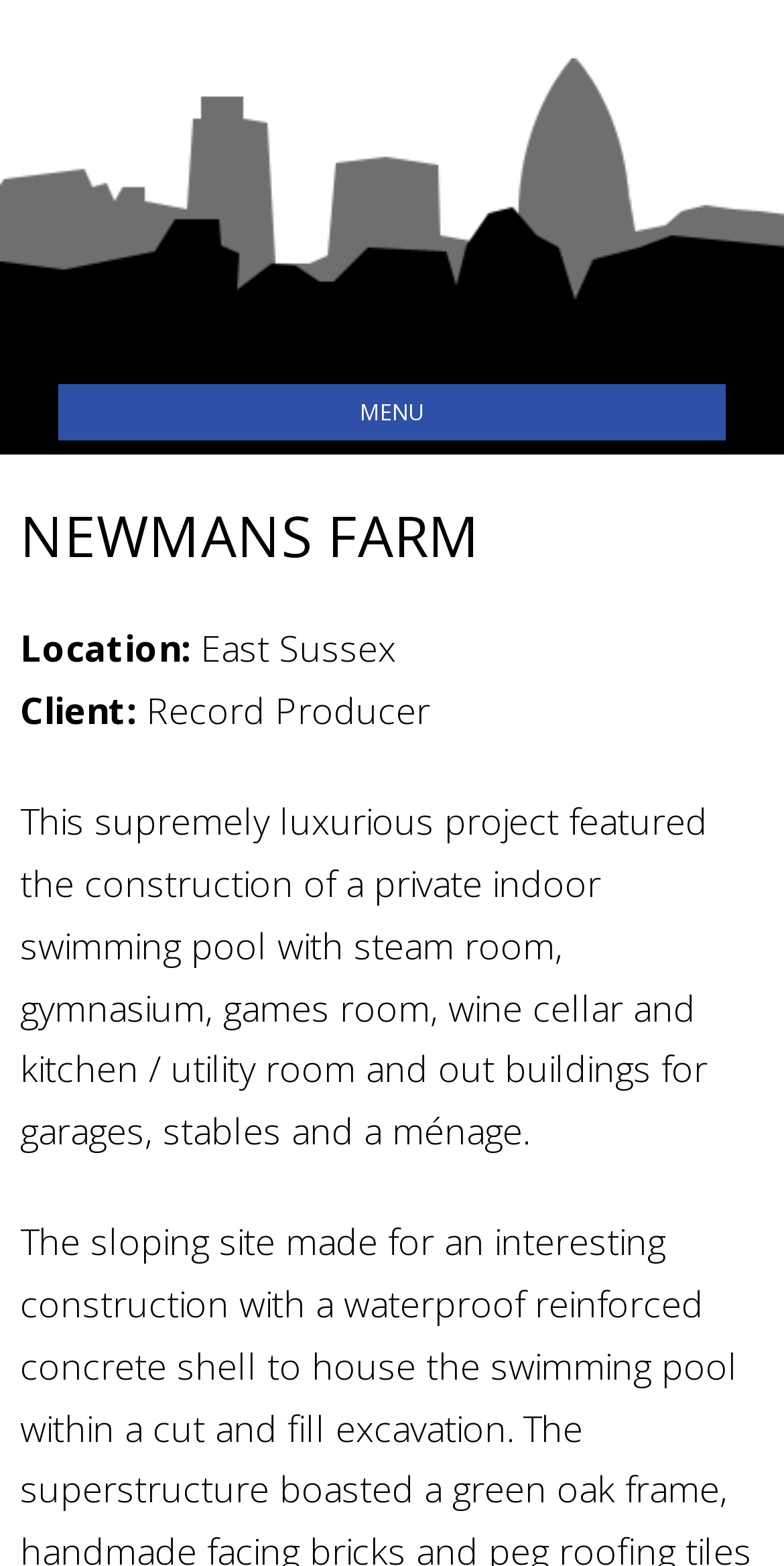What features does the Newmans Farm project have?
Analyze the image and provide a thorough answer to the question.

The answer can be found by looking at the StaticText element that describes the project, which mentions a private indoor swimming pool, steam room, gymnasium, games room, wine cellar, and other features. This suggests that the Newmans Farm project has these luxurious features.